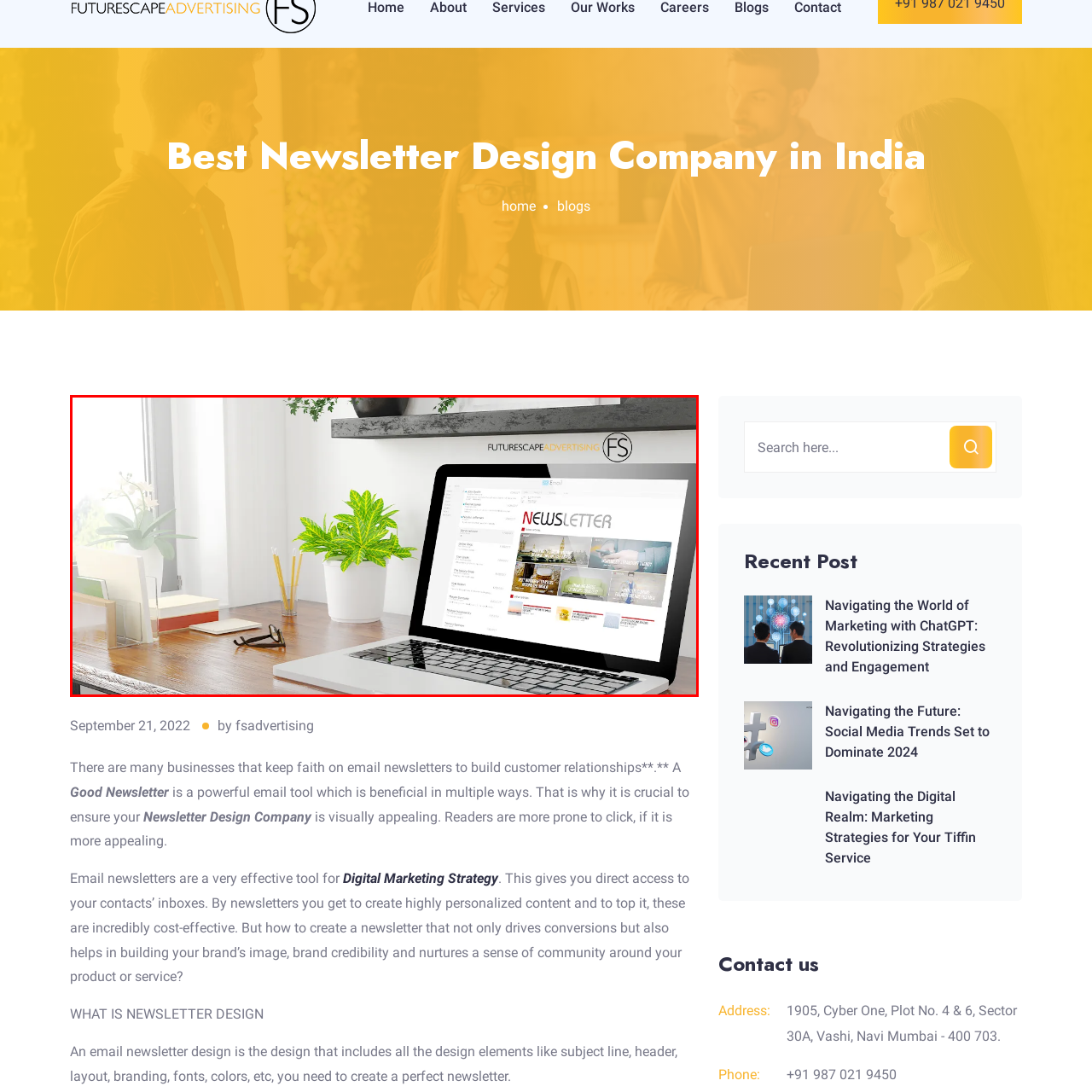Inspect the image bordered by the red bounding box and supply a comprehensive response to the upcoming question based on what you see in the image: What is the branding reflected in the design elements?

The design elements in the workspace, including the laptop screen and the accessories on the desk, reflect the branding of Futurescape Advertising, hinting at expertise in creating compelling email newsletters to foster customer engagement.